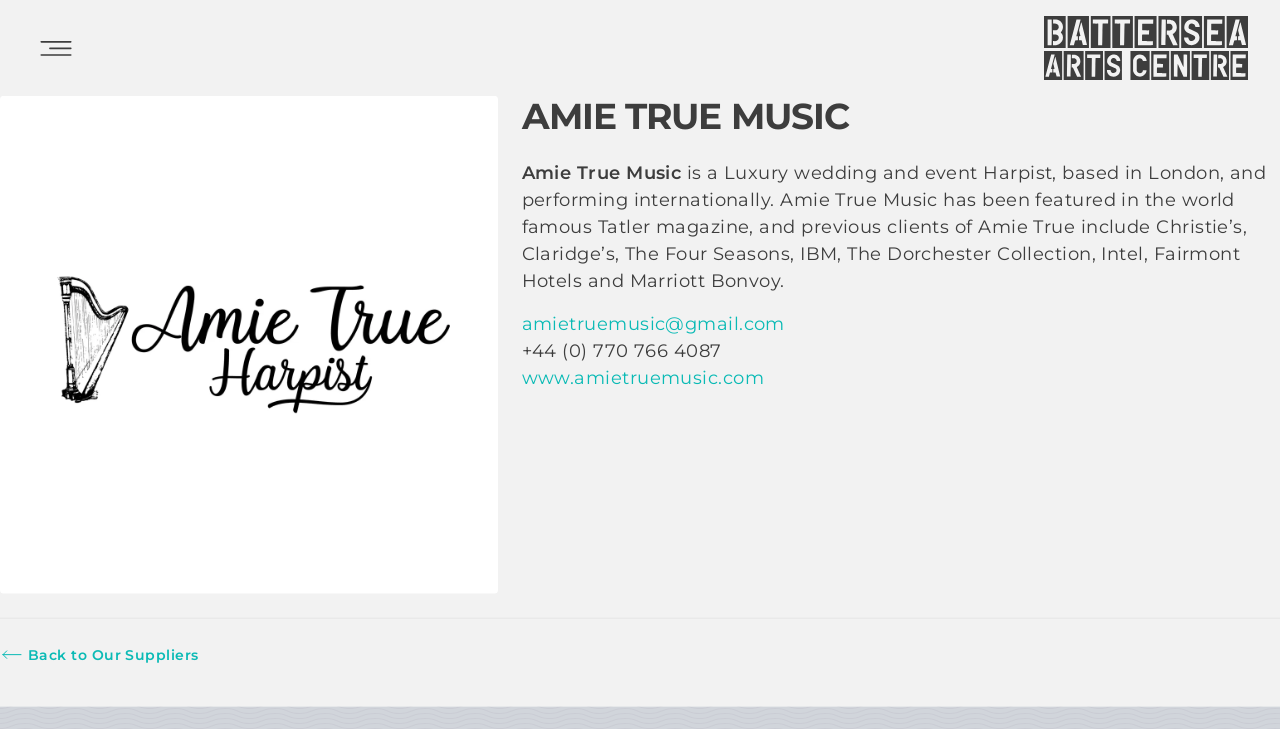Identify the bounding box of the UI element that matches this description: "amietruemusic@gmail.com".

[0.407, 0.429, 0.613, 0.46]